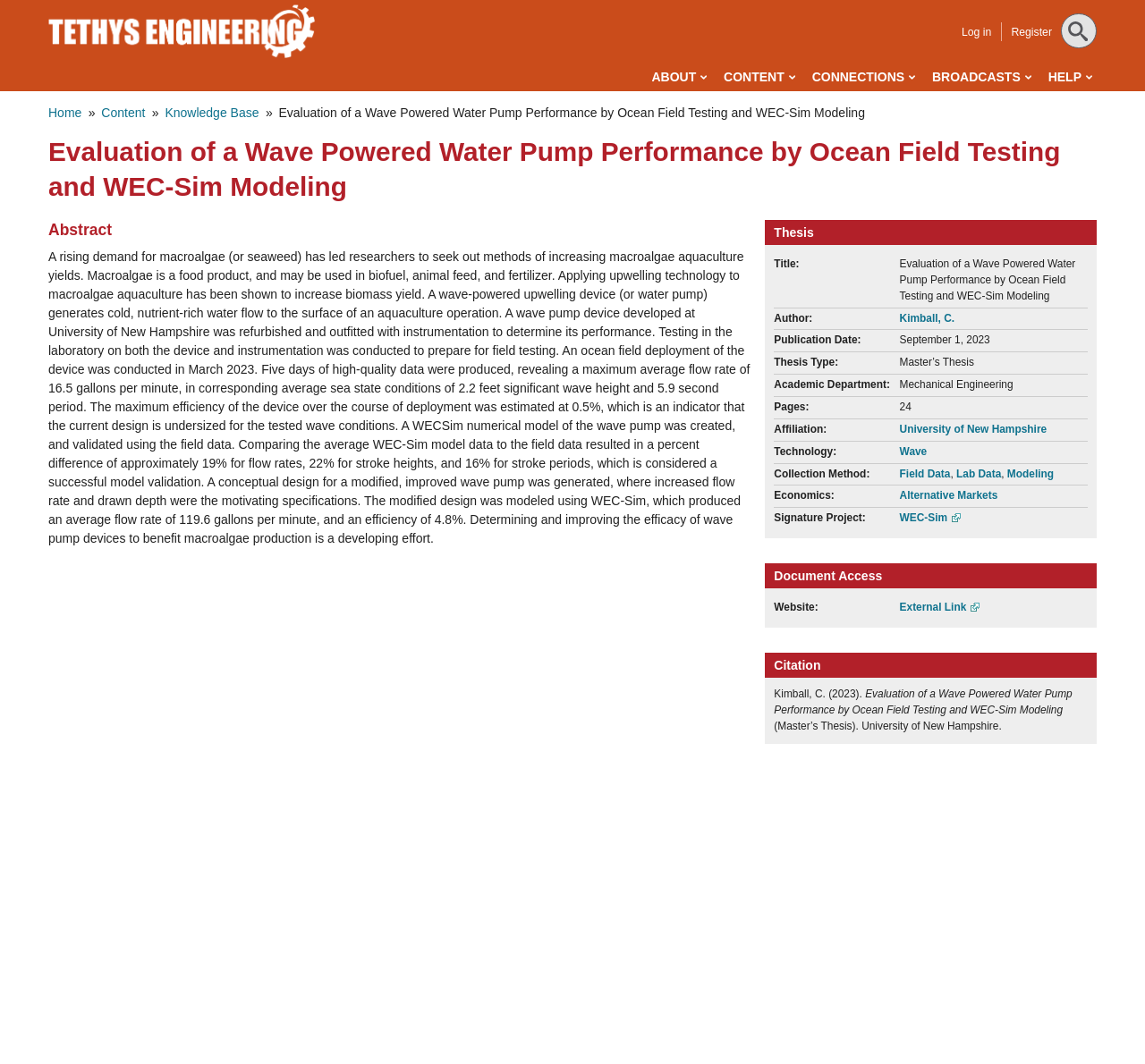Answer the following inquiry with a single word or phrase:
Who is the author of the thesis?

Kimball, C.